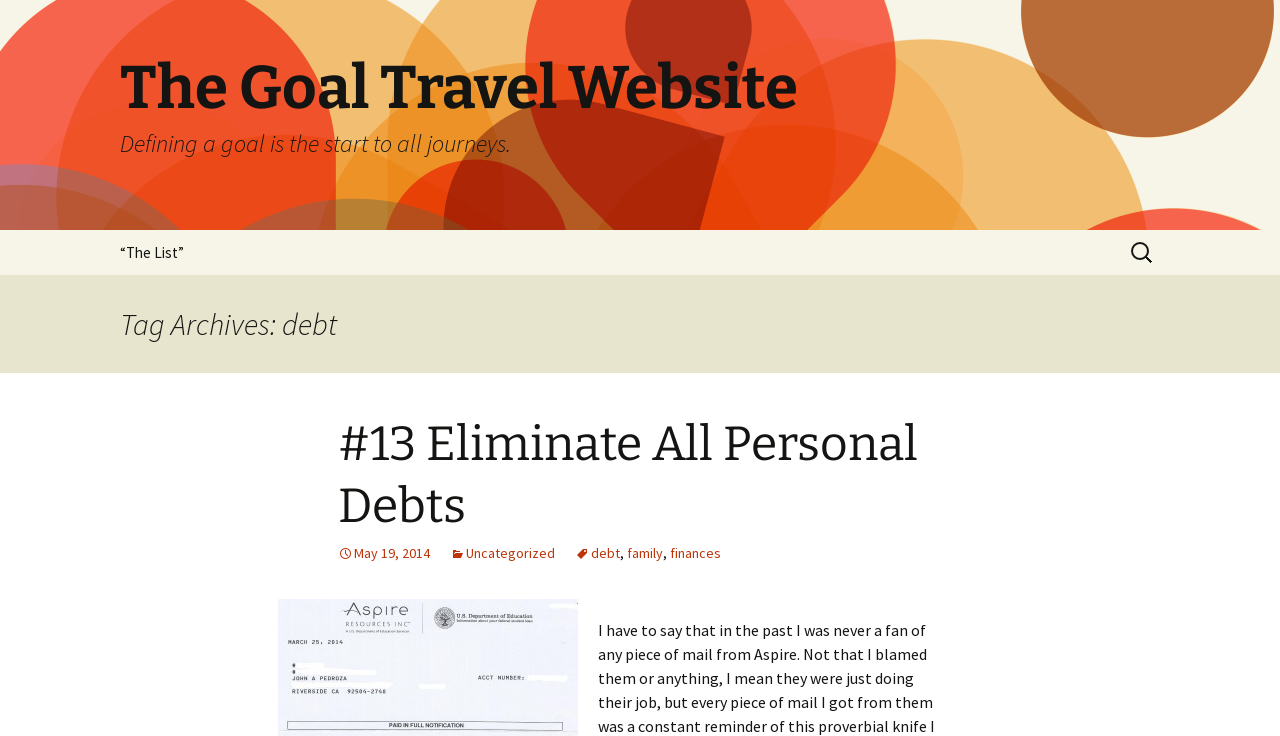Kindly respond to the following question with a single word or a brief phrase: 
What is the date of the first article?

May 19, 2014